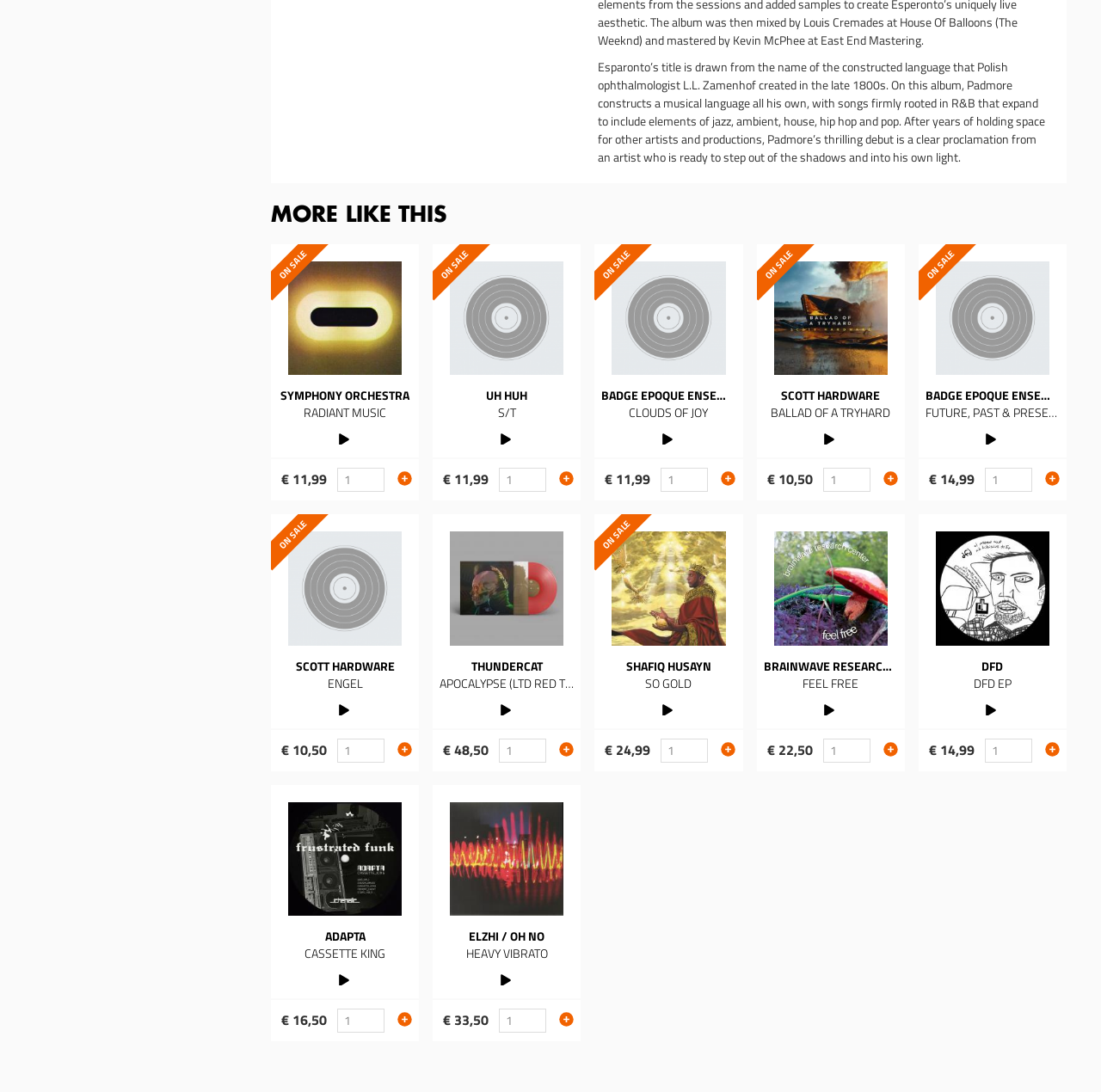Kindly determine the bounding box coordinates for the area that needs to be clicked to execute this instruction: "Click on 'ADD TO CART'".

[0.361, 0.429, 0.374, 0.448]